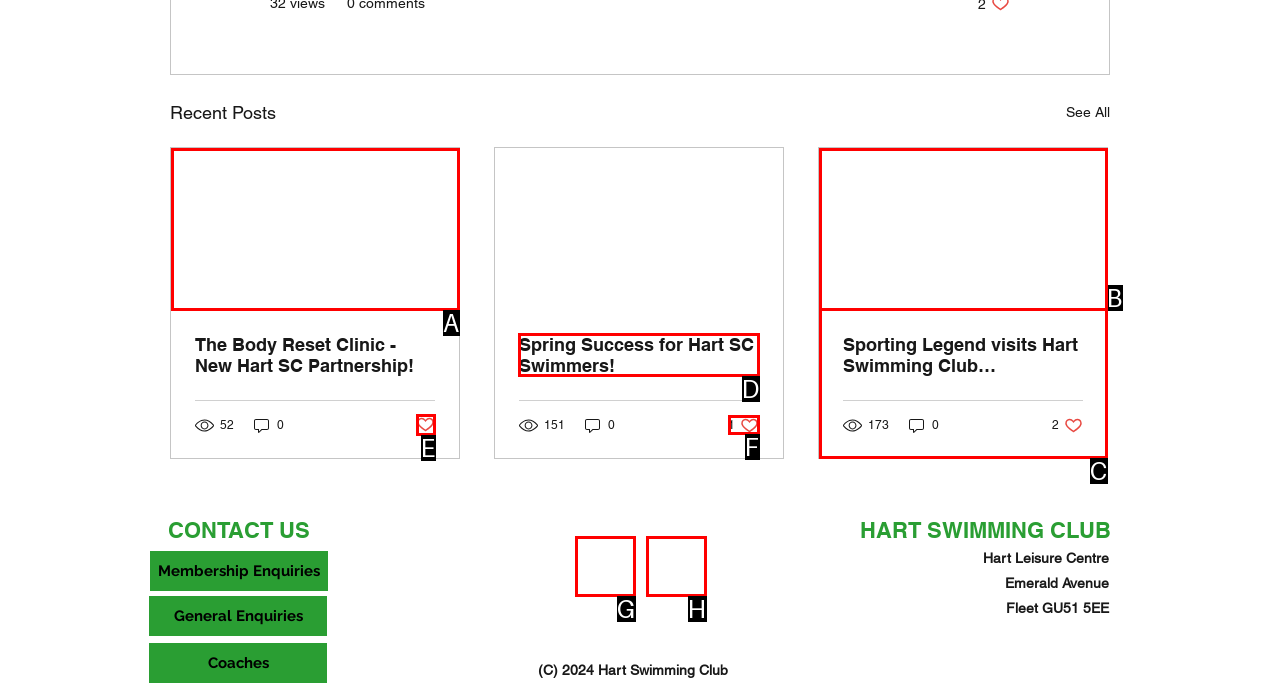Select the proper UI element to click in order to perform the following task: View the 'Spring Success for Hart SC Swimmers!' post. Indicate your choice with the letter of the appropriate option.

D